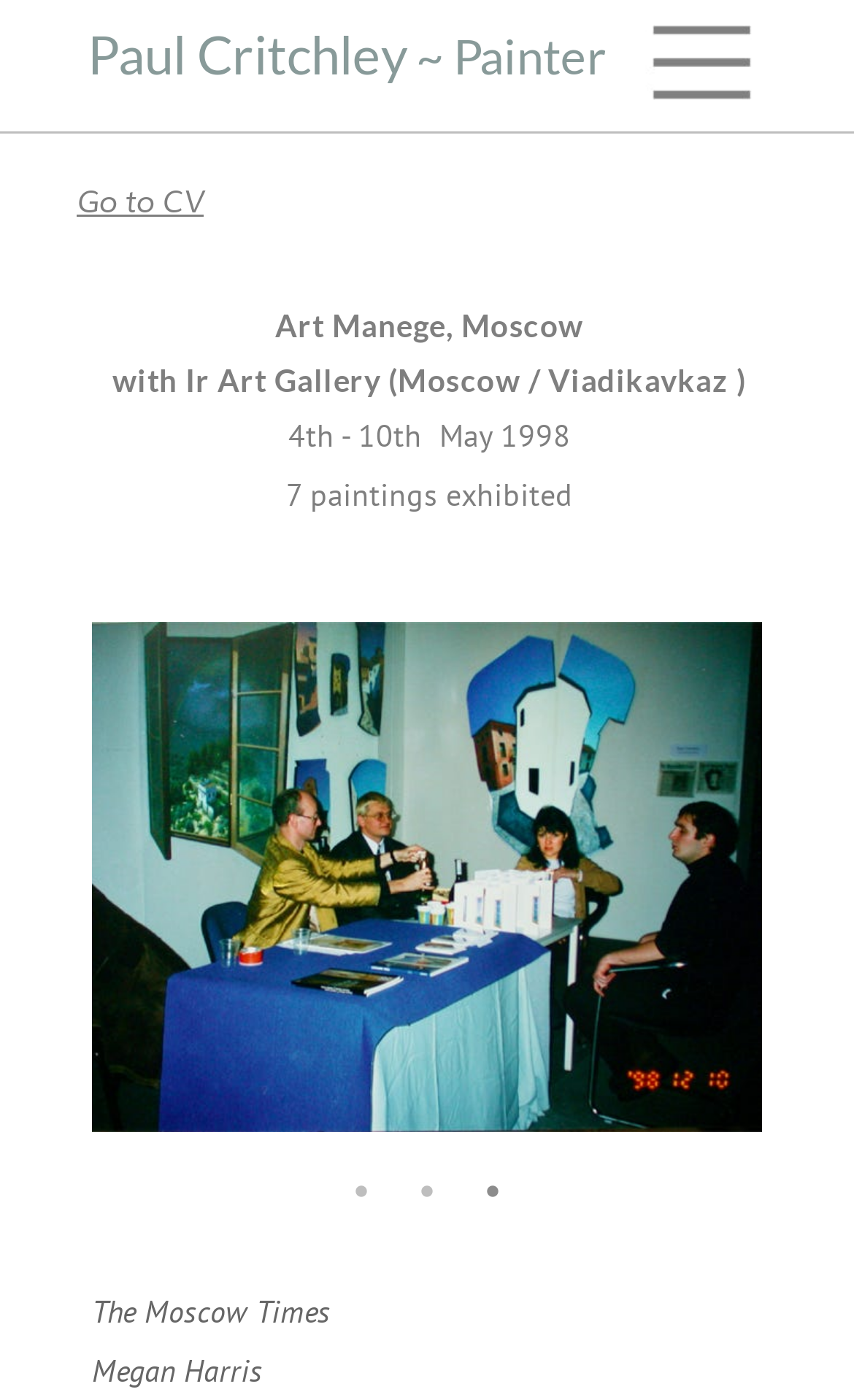Please indicate the bounding box coordinates for the clickable area to complete the following task: "View the stand at Art Manege 1998". The coordinates should be specified as four float numbers between 0 and 1, i.e., [left, top, right, bottom].

[0.108, 0.443, 0.892, 0.812]